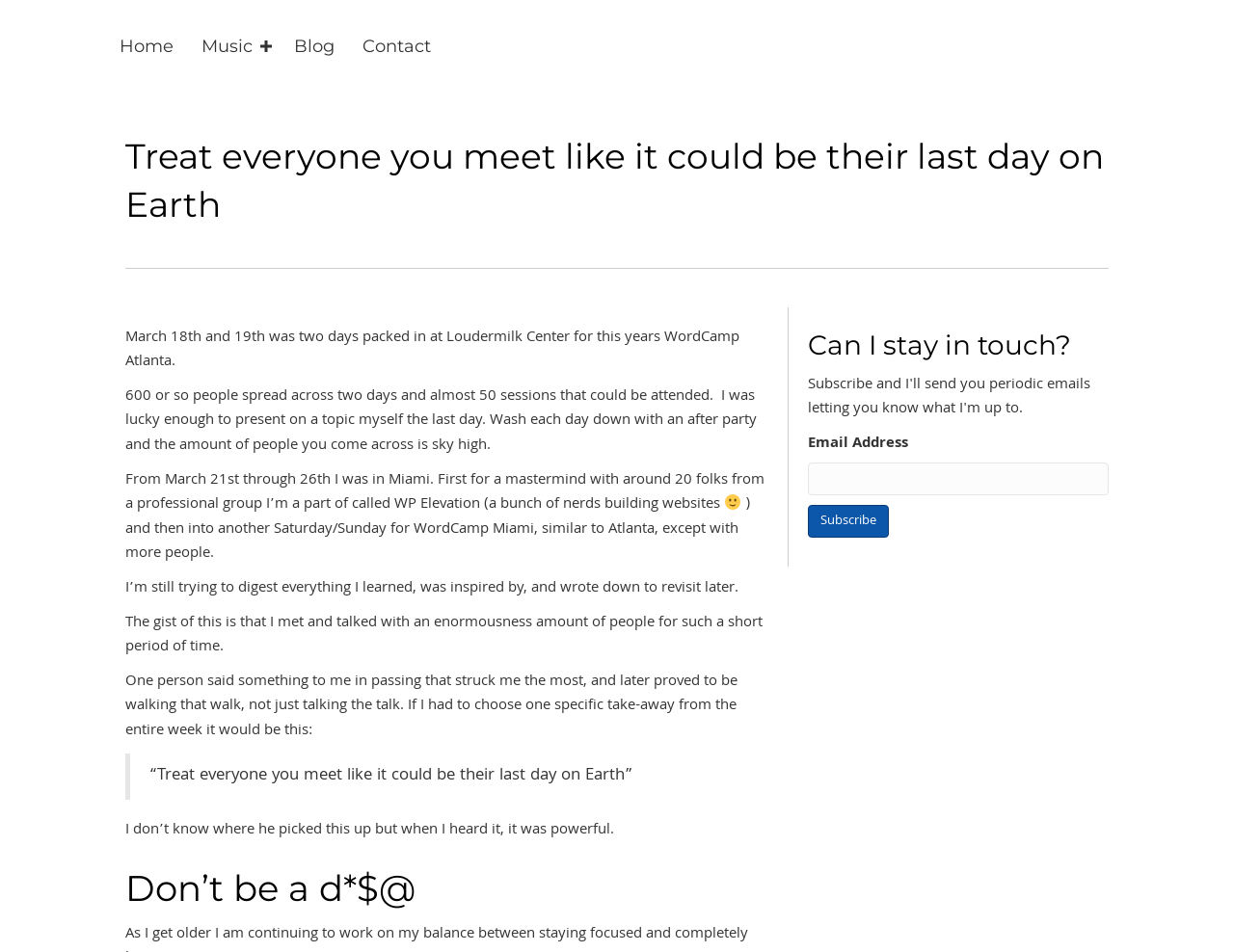Locate the bounding box of the UI element with the following description: "Blog".

[0.227, 0.02, 0.282, 0.078]